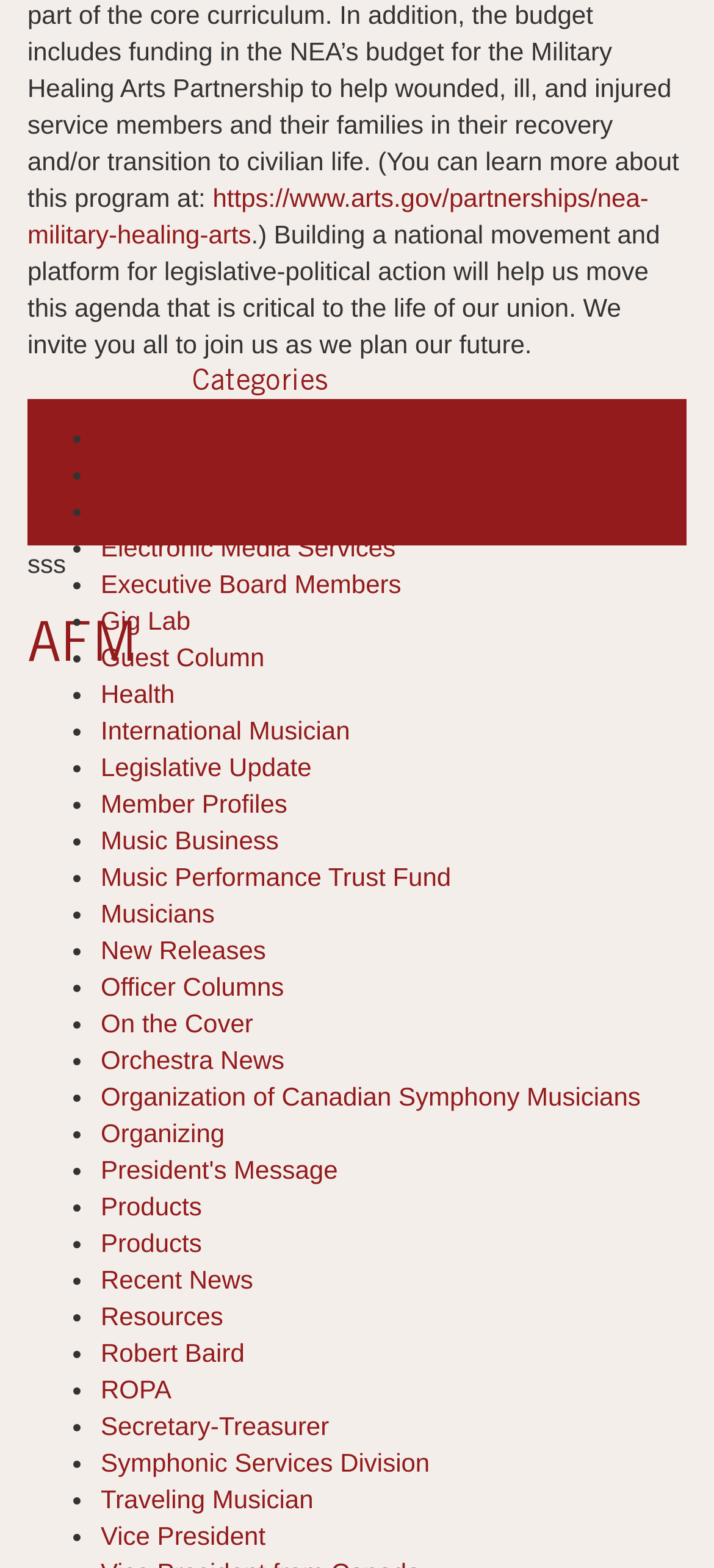Determine the bounding box coordinates of the clickable region to follow the instruction: "View the message from the President".

[0.141, 0.736, 0.473, 0.755]